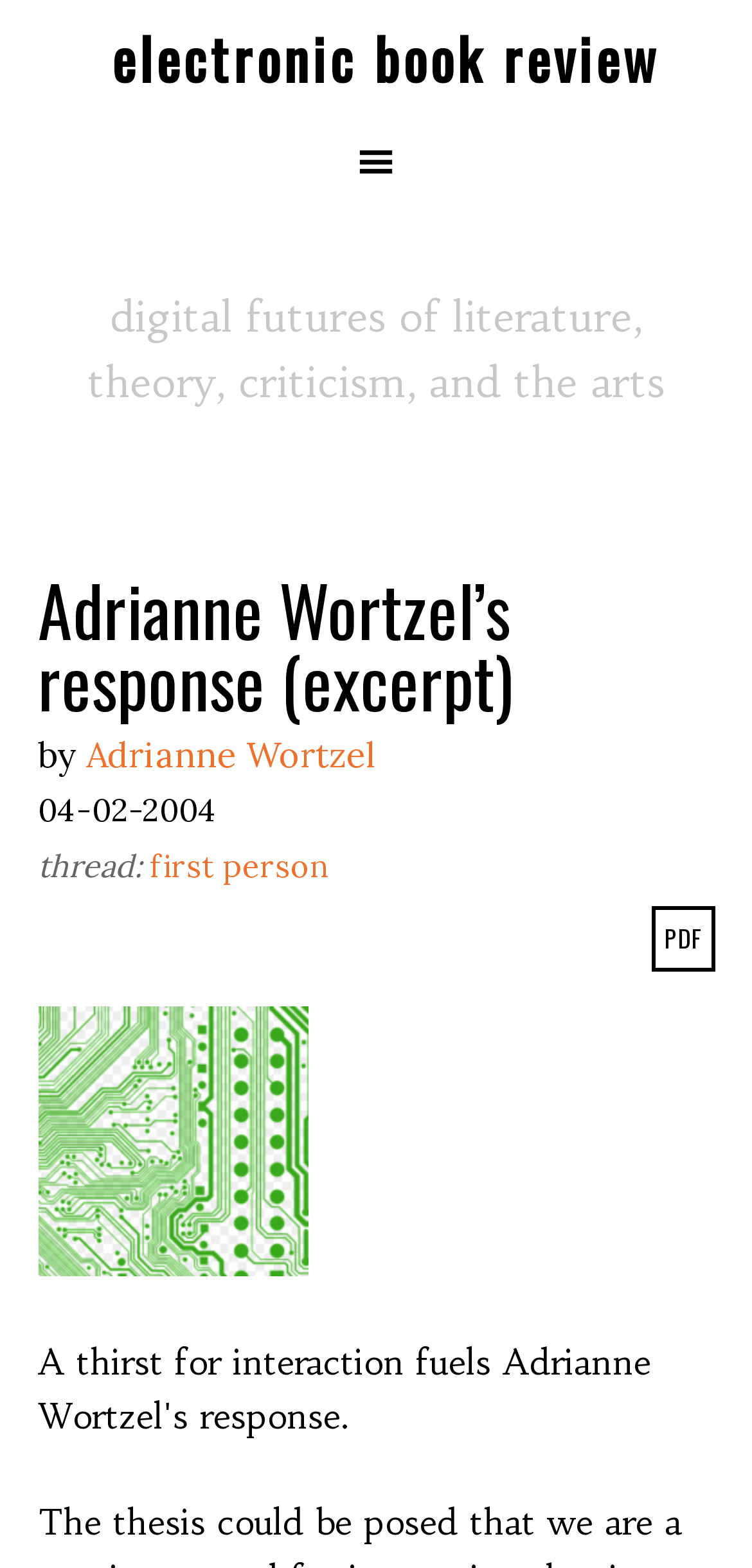Give a one-word or short phrase answer to this question: 
What is the name of the publication?

electronic book review